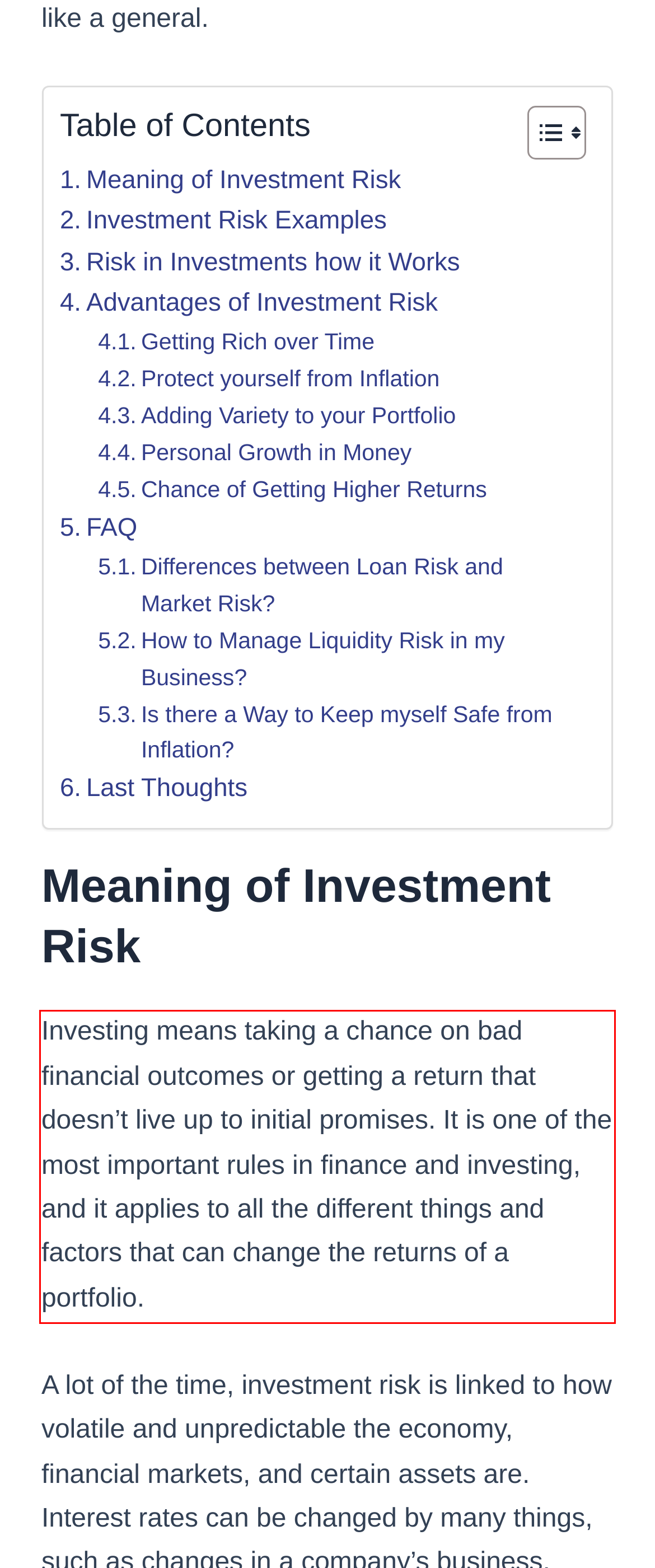Please analyze the provided webpage screenshot and perform OCR to extract the text content from the red rectangle bounding box.

Investing means taking a chance on bad financial outcomes or getting a return that doesn’t live up to initial promises. It is one of the most important rules in finance and investing, and it applies to all the different things and factors that can change the returns of a portfolio.